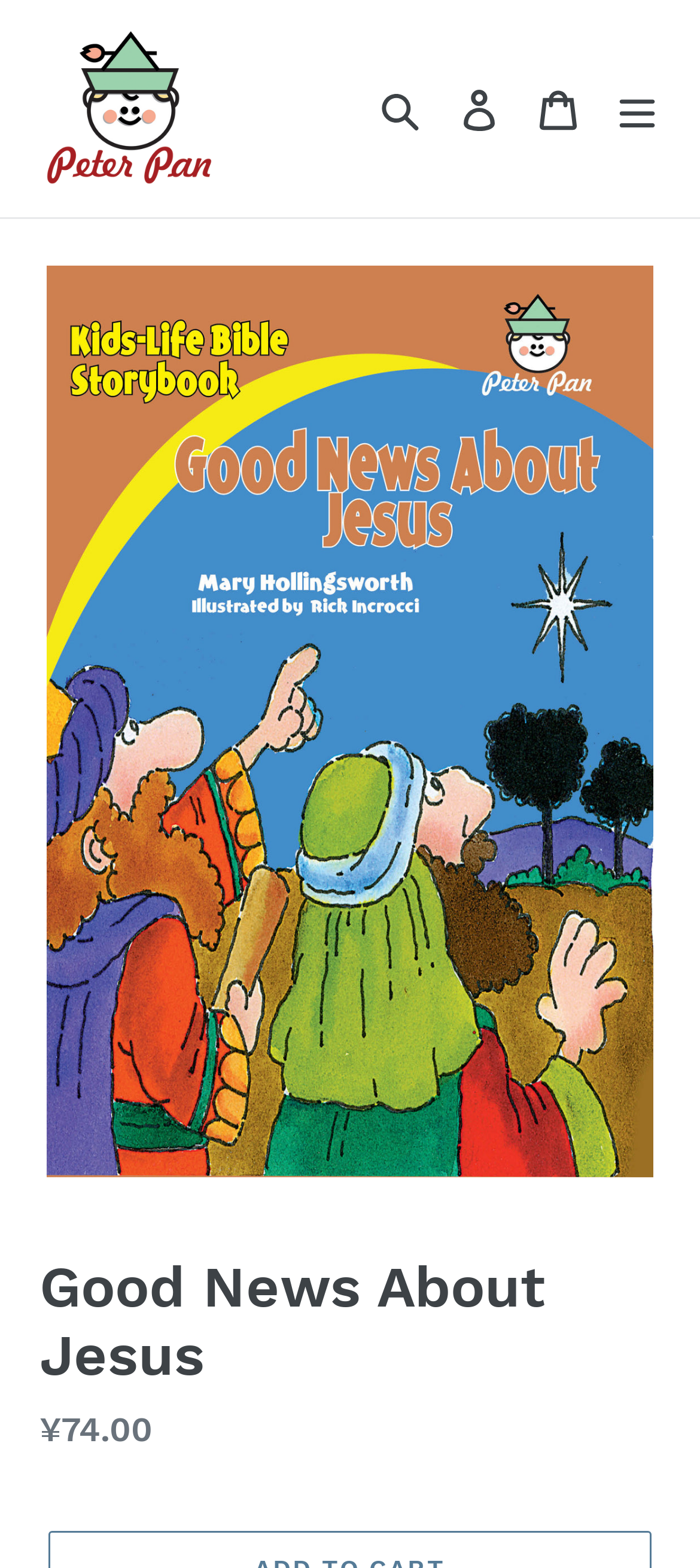What is the price of the product?
Based on the screenshot, answer the question with a single word or phrase.

¥74.00